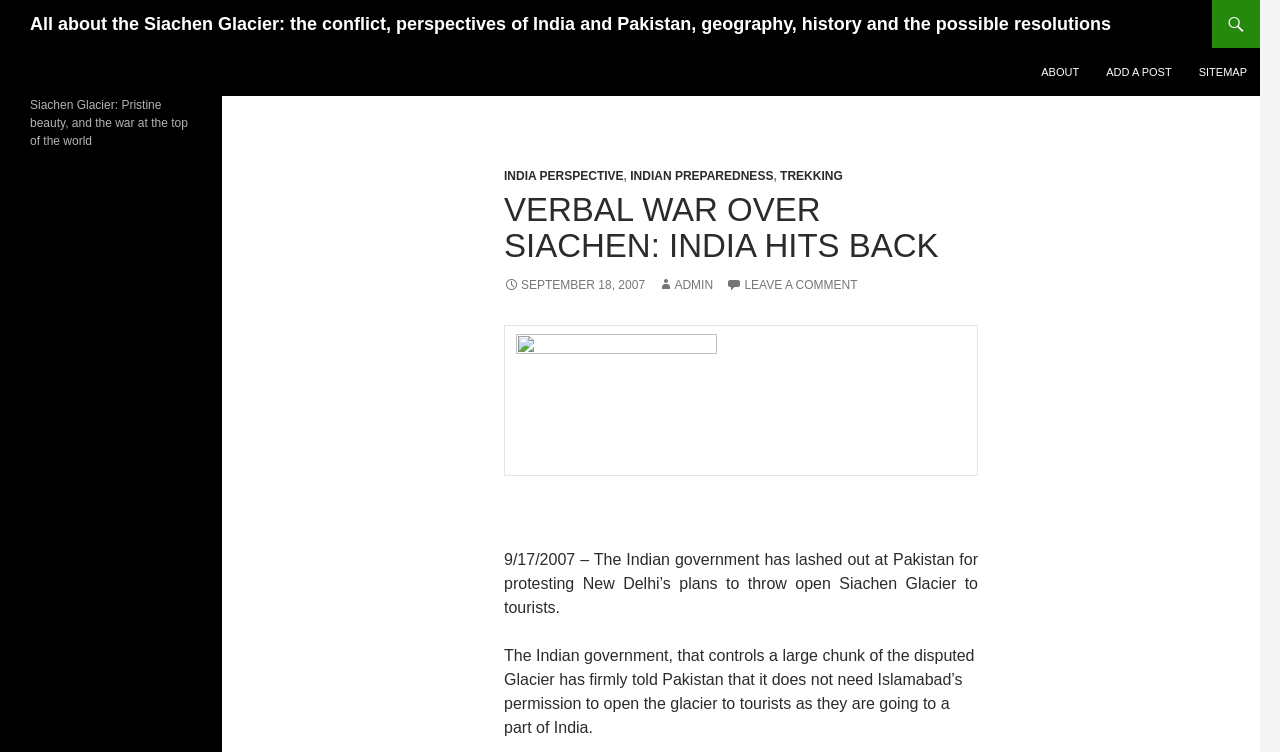Determine the bounding box coordinates of the element that should be clicked to execute the following command: "Click the link to add a new post".

[0.855, 0.064, 0.925, 0.128]